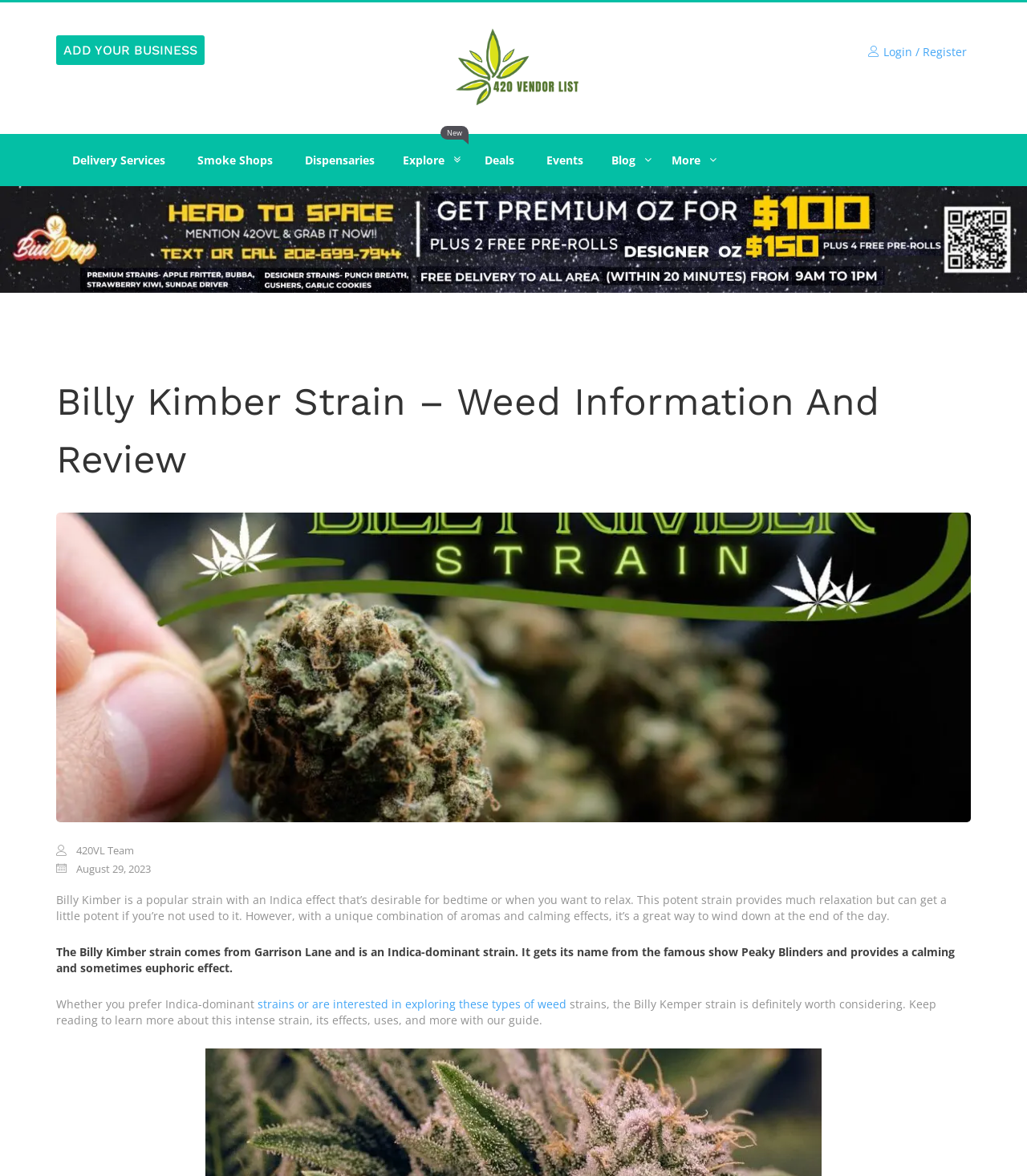Can you specify the bounding box coordinates for the region that should be clicked to fulfill this instruction: "Explore 420 Vendor List".

[0.422, 0.024, 0.578, 0.09]